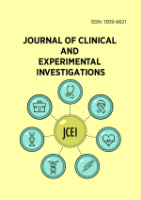Describe the image in great detail, covering all key points.

The image features the cover design of the "Journal of Clinical and Experimental Investigations" (JCEI). The background is a soft yellow, hosting a central emblem with the acronym "JCEI" prominently displayed. Surrounding this central logo are several circular icons, each representing different domains of medical and health-related research, including symbols for general health, research tools, and academic disciplines. The top part of the design includes the full title of the journal, clearly showcasing its focus on both clinical and experimental investigations. Additionally, the ISSN number, which identifies the journal uniquely, is noted in the top-right corner. This visually engaging cover reflects the journal’s aim to contribute valuable knowledge within the medical research community.